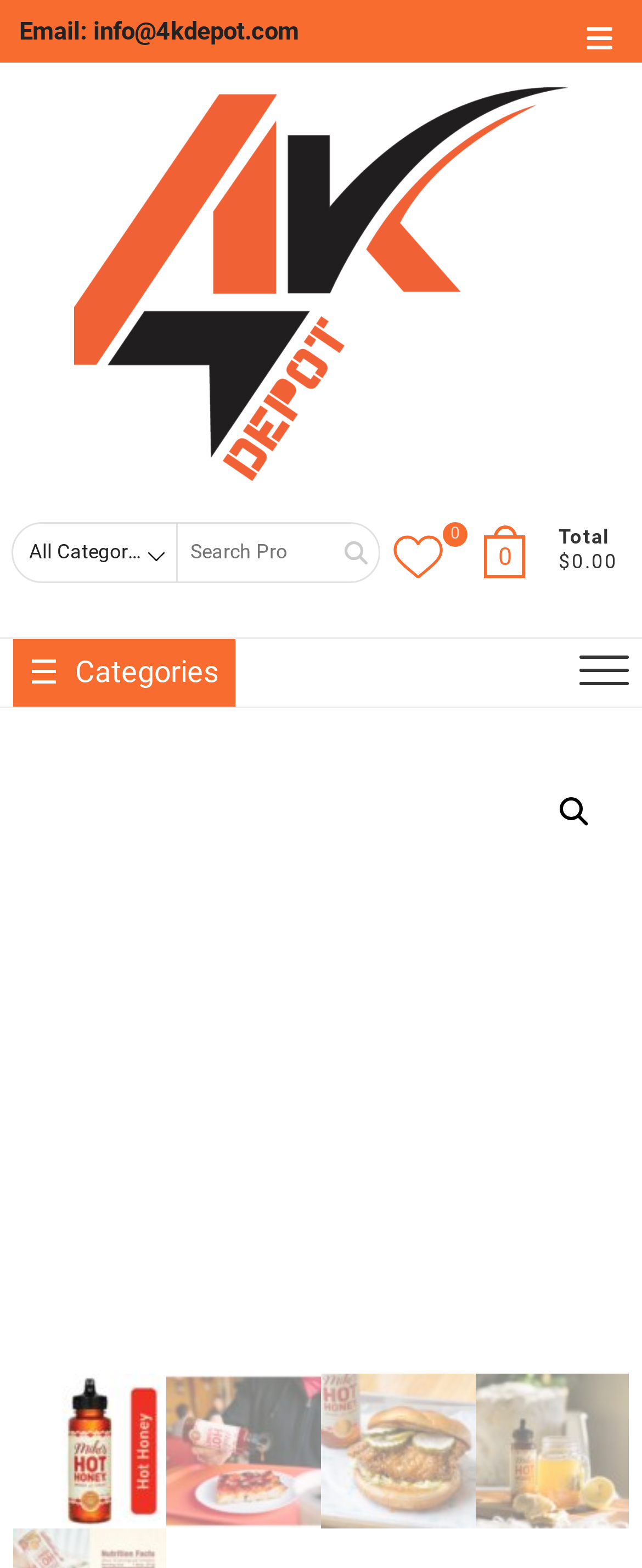Determine the bounding box coordinates of the clickable element to complete this instruction: "Search with the search button". Provide the coordinates in the format of four float numbers between 0 and 1, [left, top, right, bottom].

[0.499, 0.334, 0.575, 0.371]